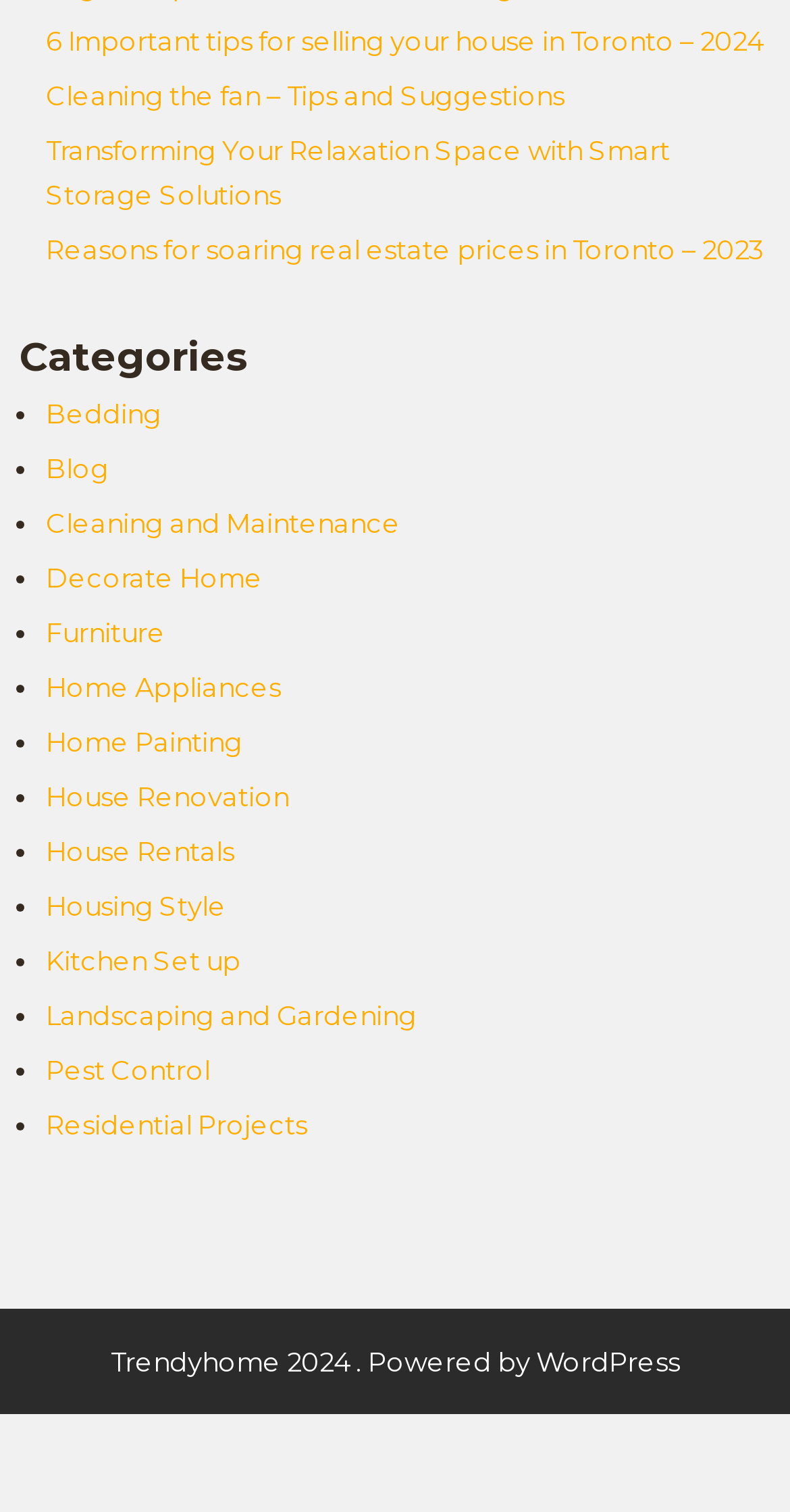Give a concise answer of one word or phrase to the question: 
What is the topic of the first link on the webpage?

Selling a house in Toronto